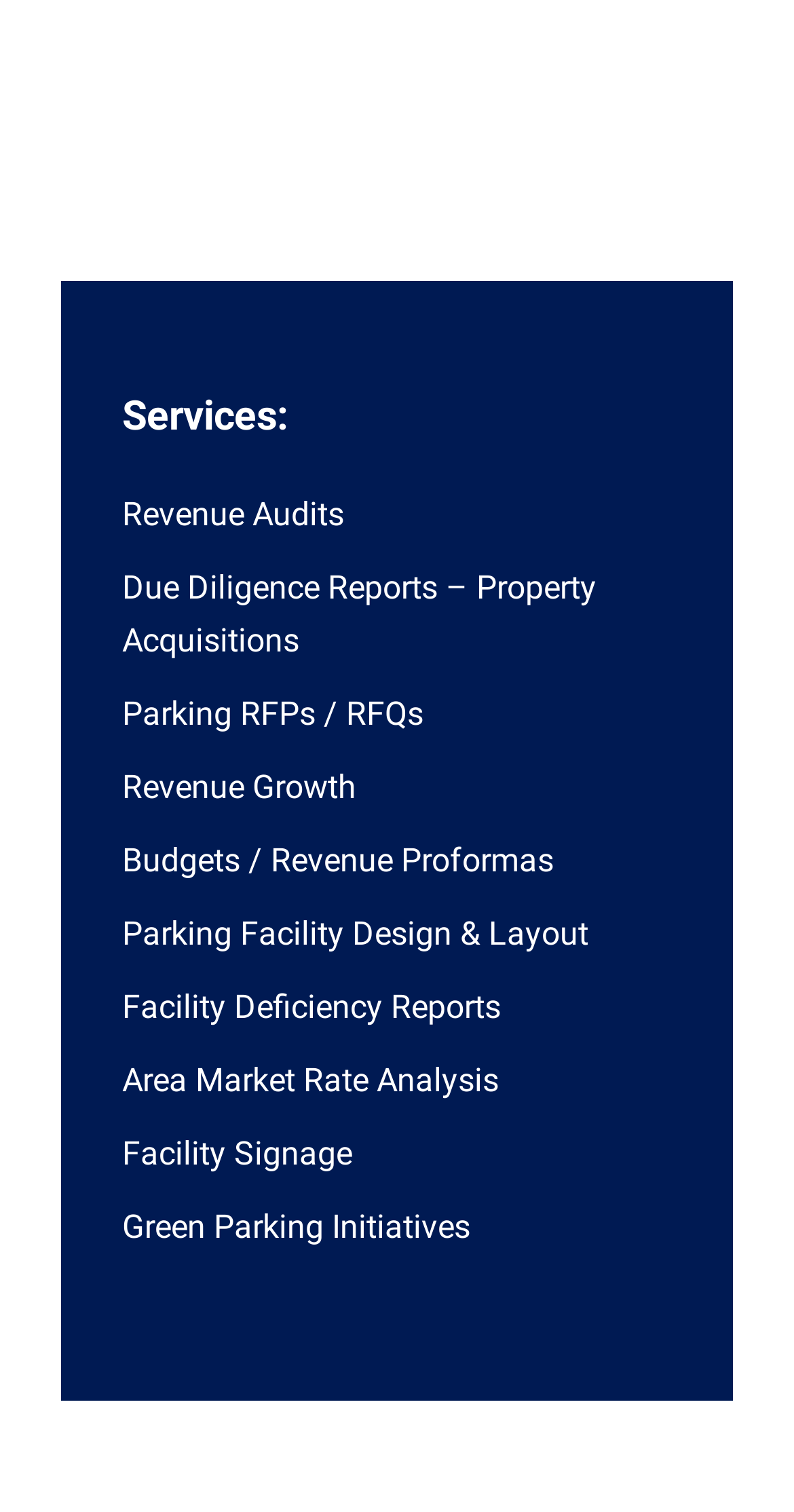Carefully observe the image and respond to the question with a detailed answer:
What is the first service listed?

The first service listed is 'Revenue Audits' which is a link element located at the top of the webpage, indicated by its y1 coordinate being smaller than the other link elements.